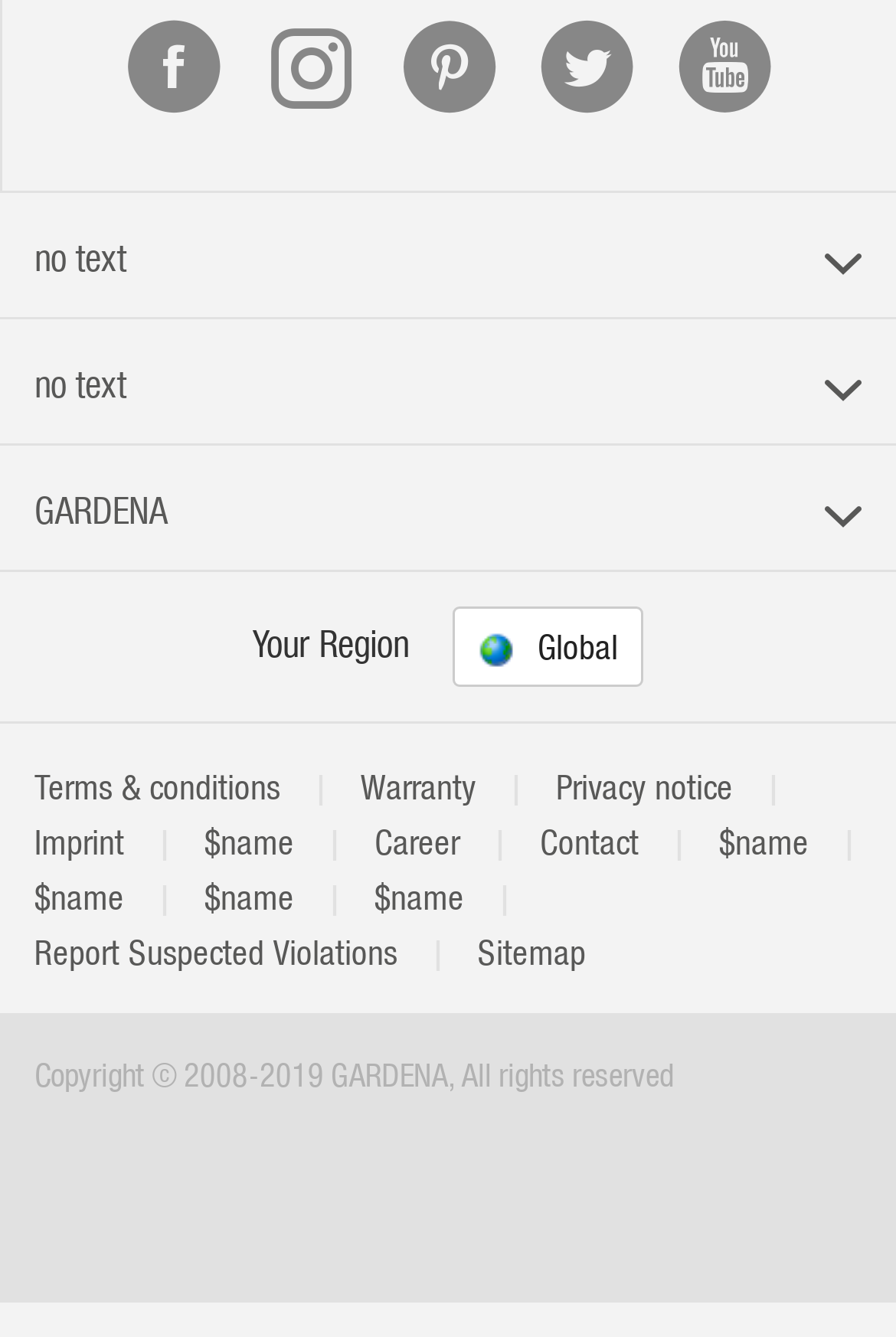Based on the provided description, "Report Suspected Violations", find the bounding box of the corresponding UI element in the screenshot.

[0.008, 0.69, 0.474, 0.732]